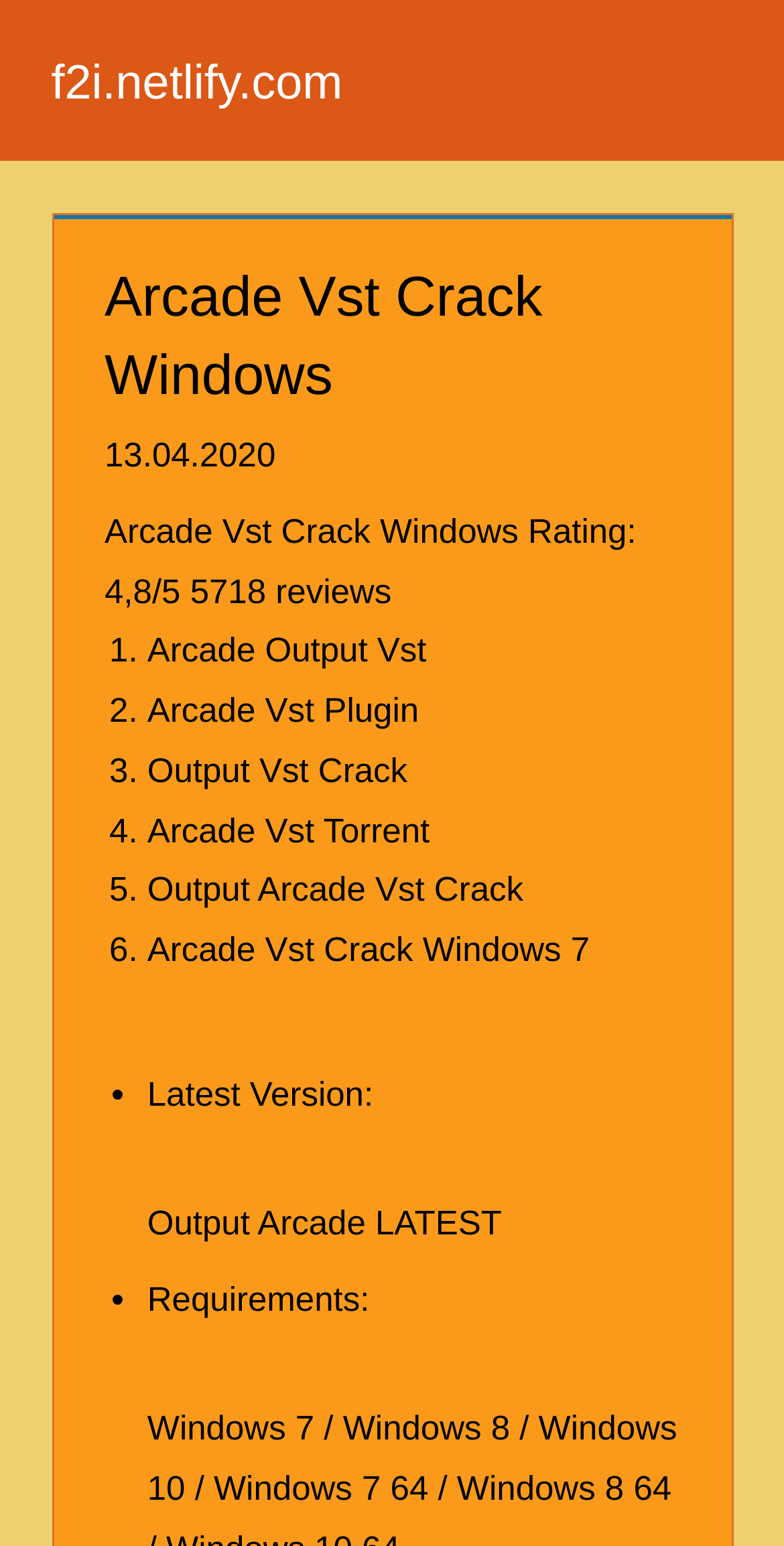Using the format (top-left x, top-left y, bottom-right x, bottom-right y), and given the element description, identify the bounding box coordinates within the screenshot: Arcade Vst Torrent

[0.188, 0.525, 0.548, 0.55]